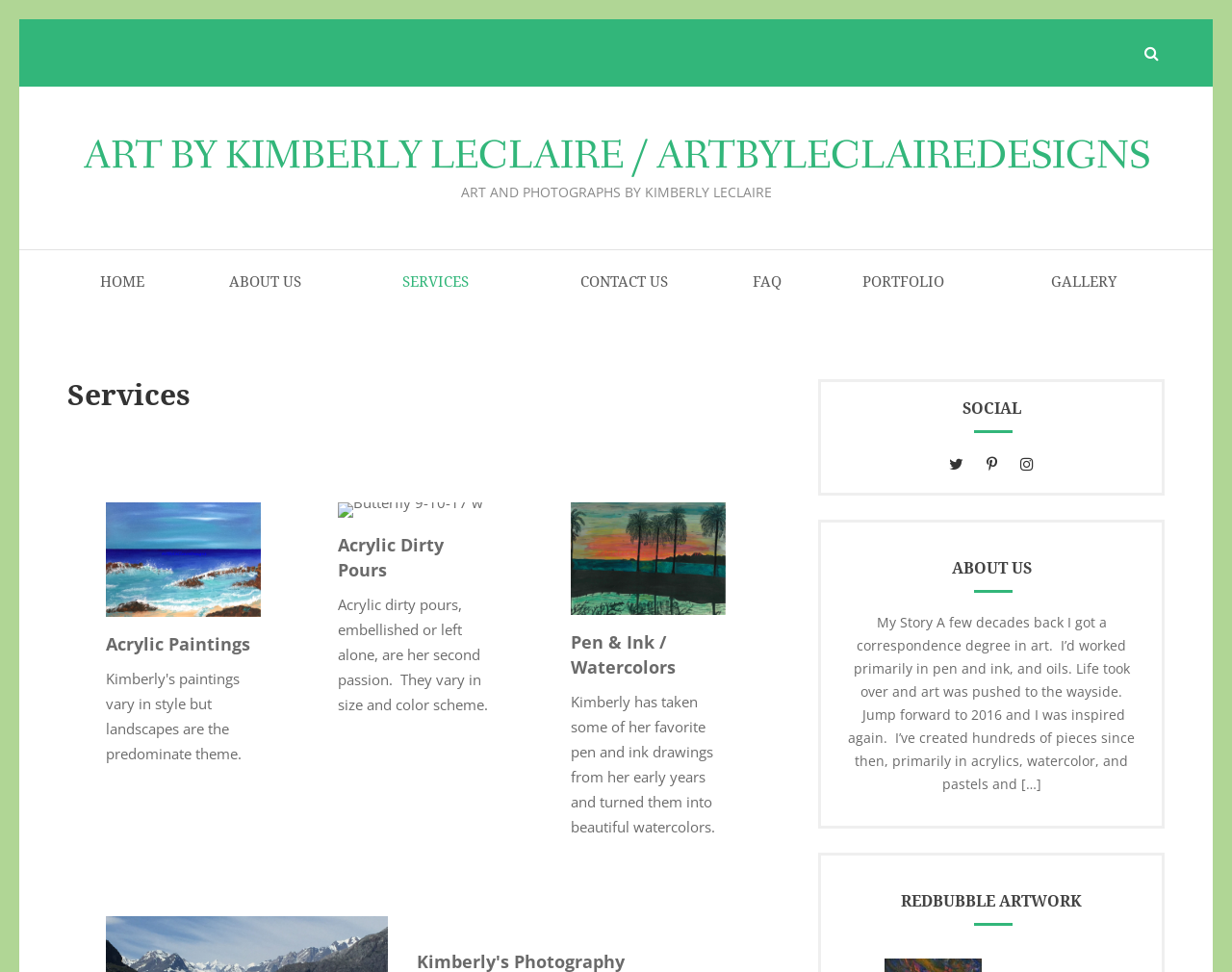Identify the bounding box coordinates of the specific part of the webpage to click to complete this instruction: "View the Acrylic Paintings section".

[0.086, 0.65, 0.212, 0.686]